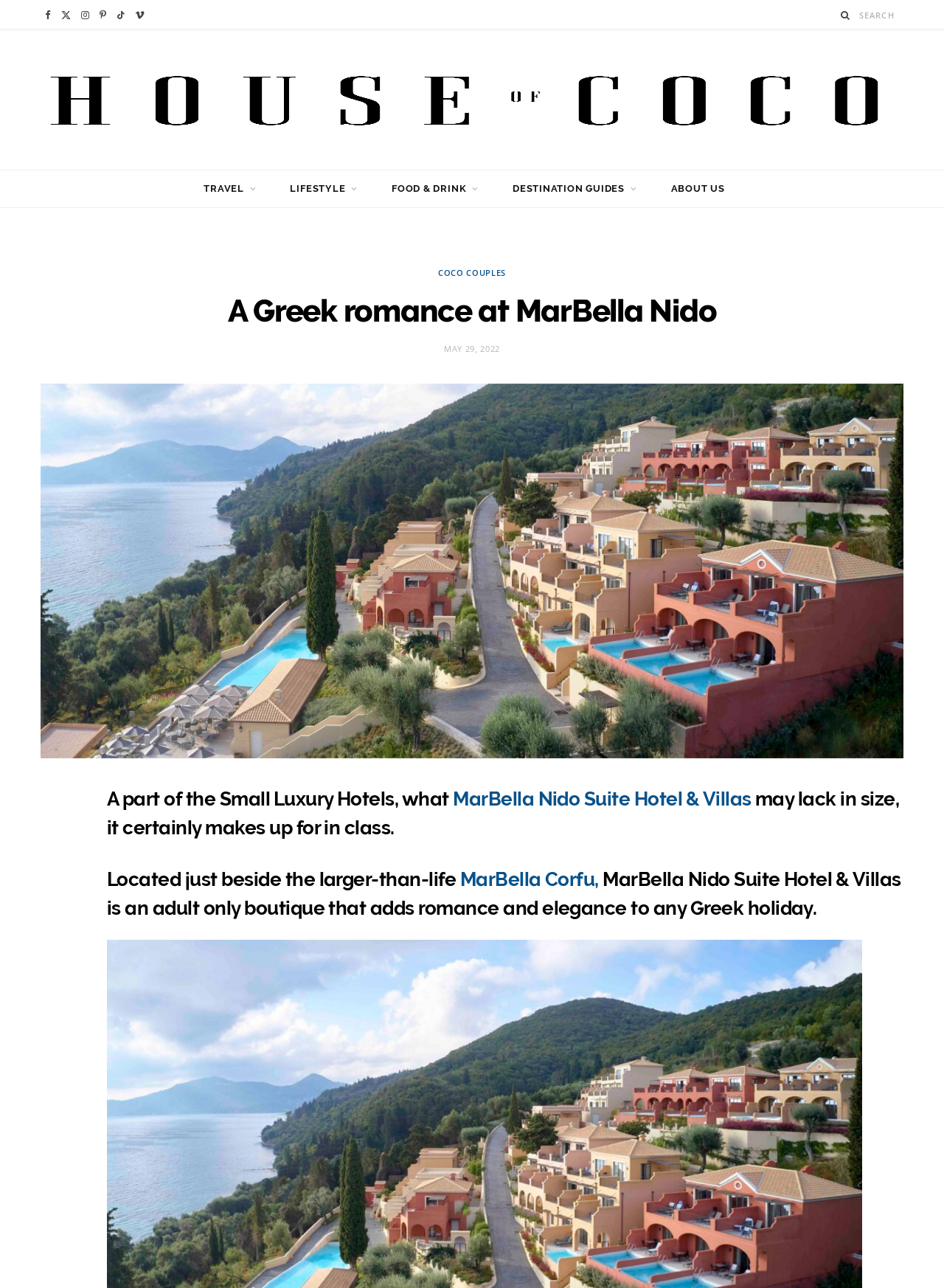Describe every aspect of the webpage in a detailed manner.

The webpage is about MarBella Nido Suite Hotel & Villas, an adult-only boutique hotel in Greece. At the top left corner, there are five social media links, including Facebook, Twitter, Instagram, Pinterest, and TikTok, aligned horizontally. Next to them is a search button and a search box. 

Below the social media links, there is a logo of House Of Coco Magazine, which is also a link. On the right side of the logo, there are five main navigation links: TRAVEL, LIFESTYLE, FOOD & DRINK, DESTINATION GUIDES, and ABOUT US. 

The main content of the webpage is an article about MarBella Nido Suite Hotel & Villas. The article title, "A Greek romance at MarBella Nido", is displayed prominently at the top. Below the title, there is a link to COCO COUPLES and a date, "MAY 29, 2022". 

The article features a large image that takes up most of the width of the page. Above the image, there is a SHARE button and four social media links. The article text is divided into two paragraphs. The first paragraph describes MarBella Nido Suite Hotel & Villas as a part of the Small Luxury Hotels, emphasizing its class despite its small size. The second paragraph provides more information about the hotel's location and its romantic atmosphere.